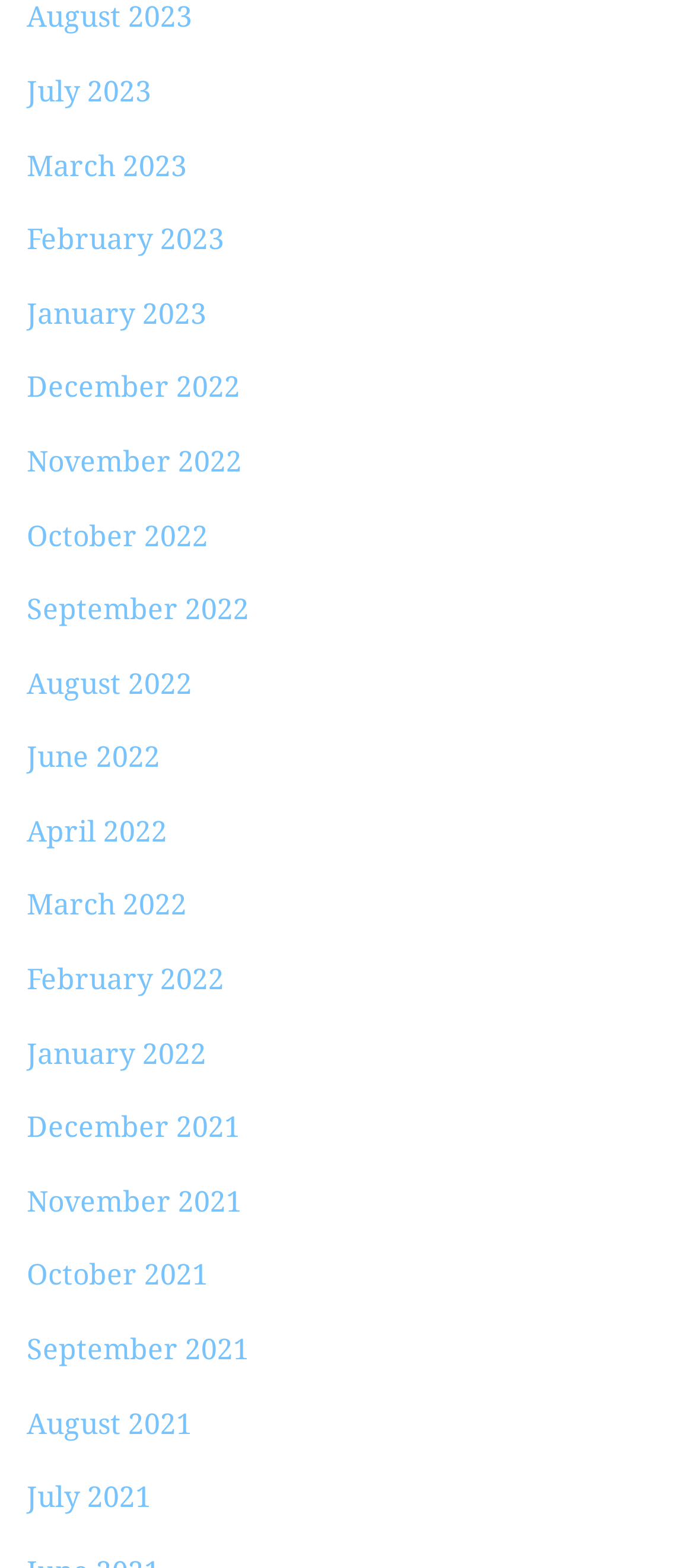Please give a succinct answer using a single word or phrase:
How many links are there in the first row?

4